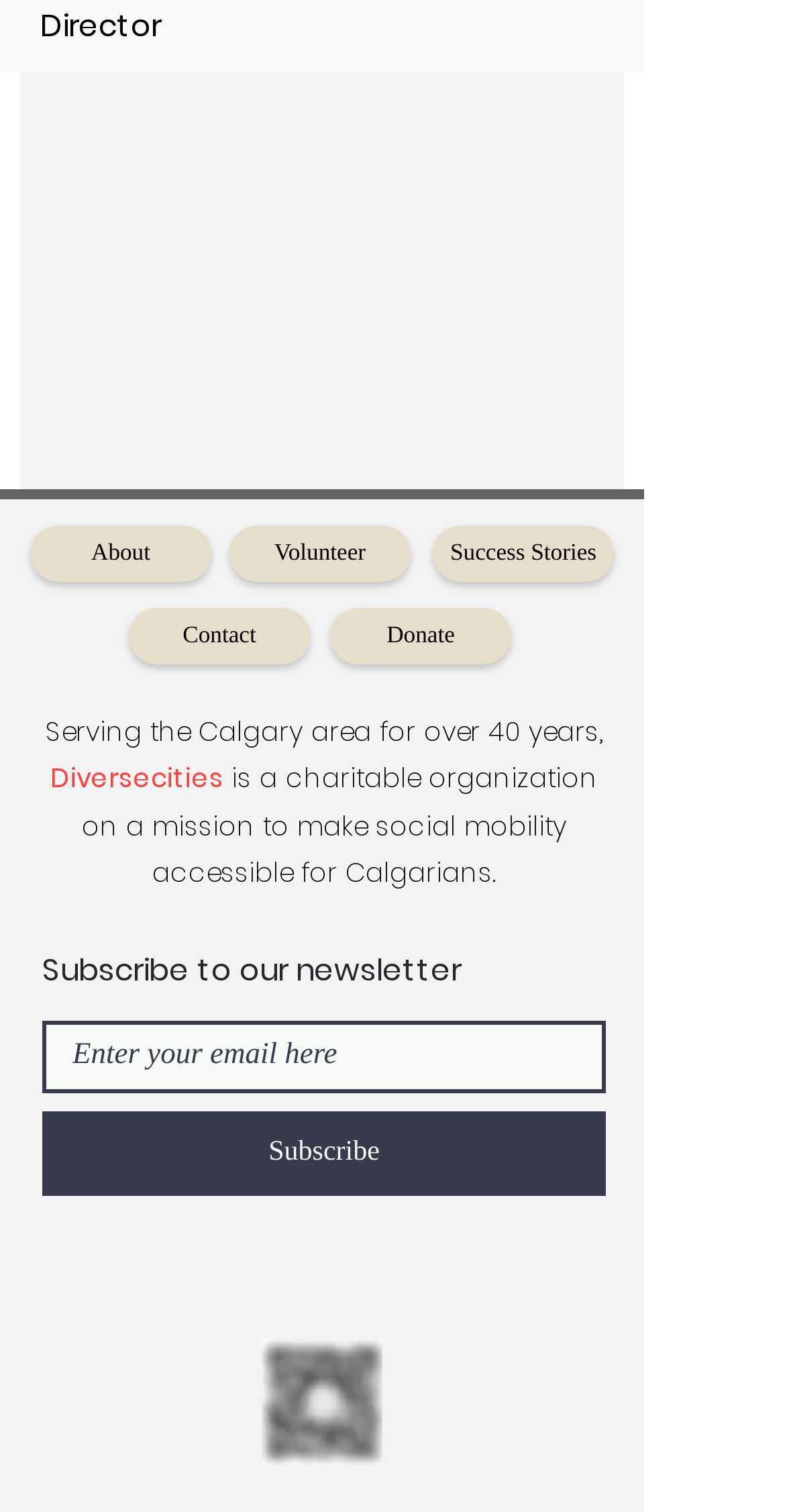Answer the question with a single word or phrase: 
What is located at the bottom of the webpage?

Social media links and QR code